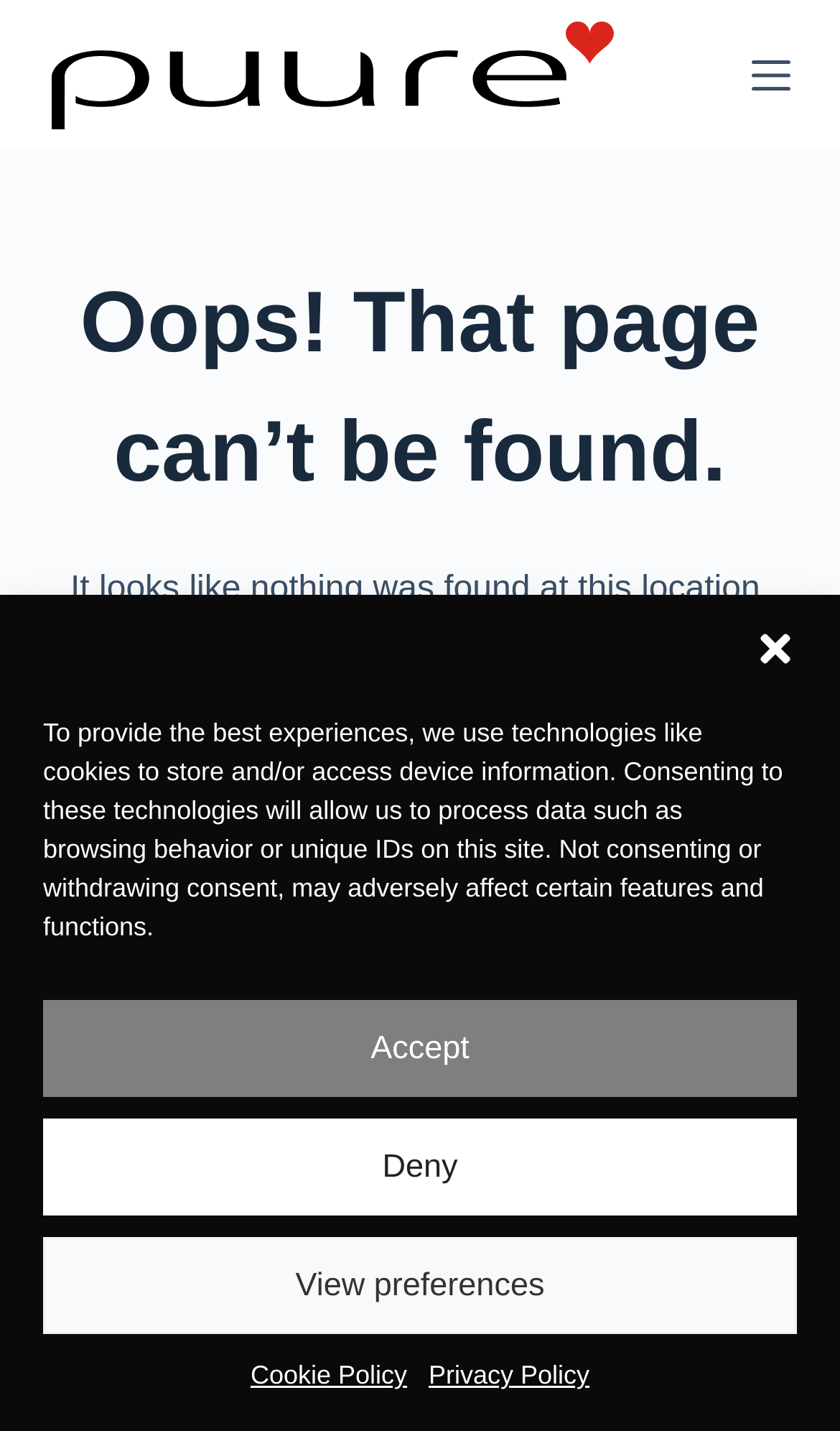Identify the bounding box coordinates for the UI element described by the following text: "Skip to content". Provide the coordinates as four float numbers between 0 and 1, in the format [left, top, right, bottom].

[0.0, 0.0, 0.103, 0.03]